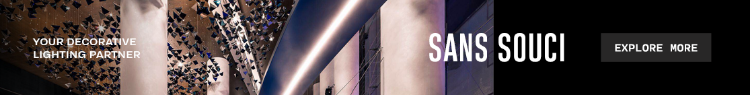What type of ambiance is created by the lighting fixtures?
Please use the image to provide a one-word or short phrase answer.

Atmospheric